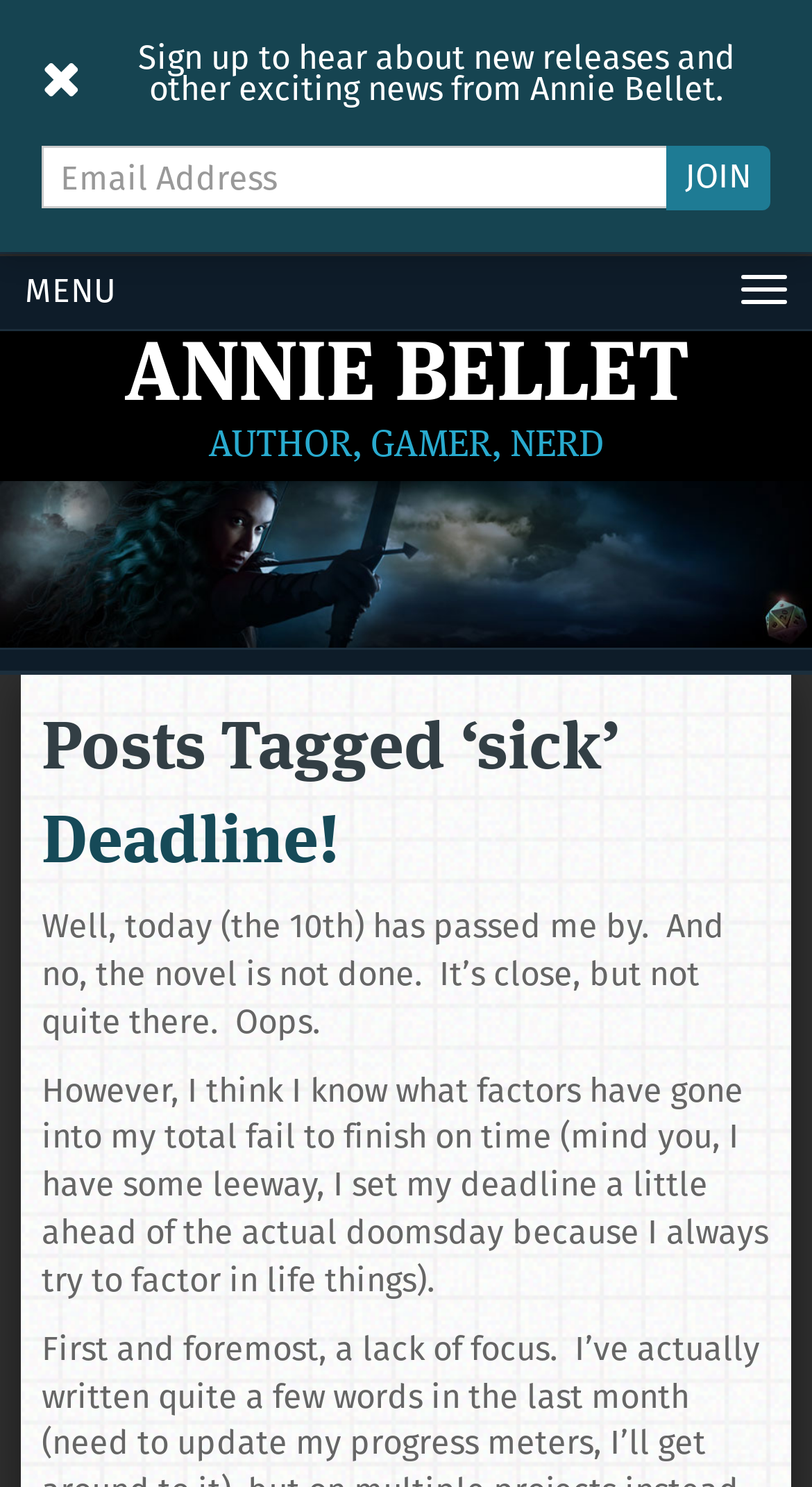What is the purpose of the textbox?
Please use the image to provide a one-word or short phrase answer.

To sign up for new releases